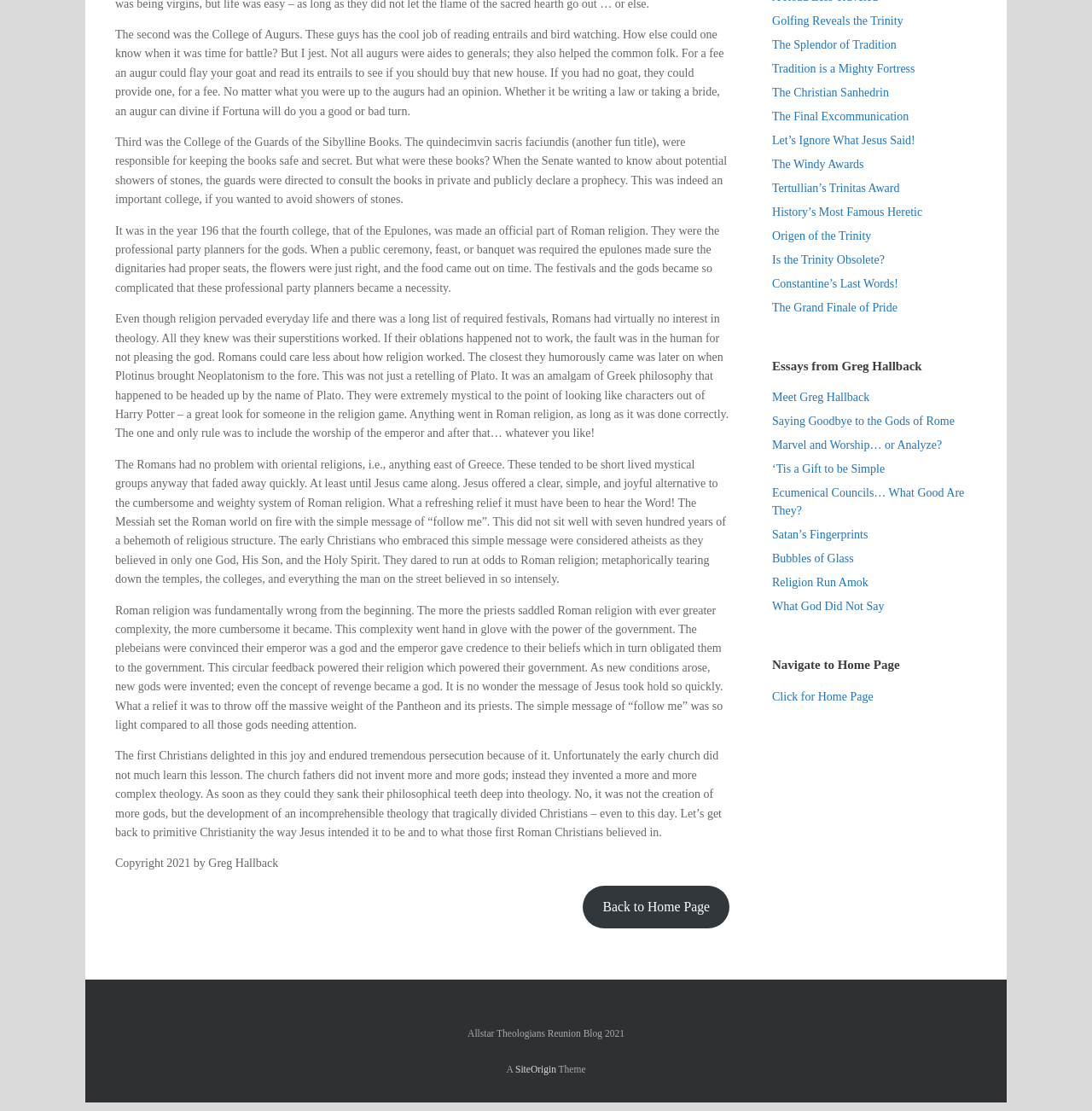Find the bounding box coordinates for the UI element that matches this description: "SiteOrigin".

[0.472, 0.958, 0.509, 0.967]